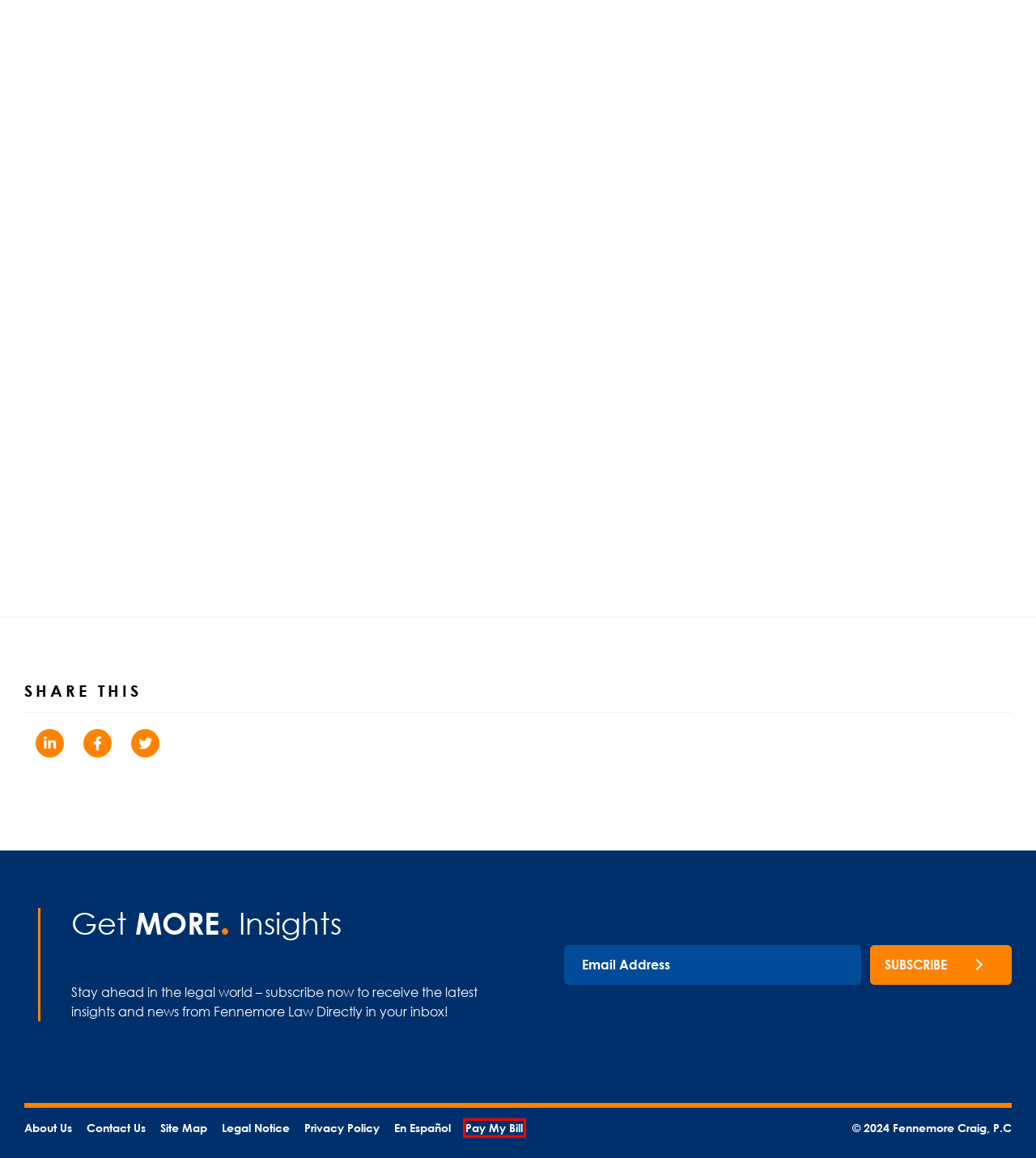You have a screenshot showing a webpage with a red bounding box highlighting an element. Choose the webpage description that best fits the new webpage after clicking the highlighted element. The descriptions are:
A. Legal Notice - Fennemore
B. California’s Largest SB 35 Project Moves Ahead in Cupertino - Fennemore
C. Employers Required to Temporarily Subsidize COBRA Premiums Subject to Reimbursement - Fennemore
D. En Español - Fennemore
E. Fennemore Locations
F. LawPay
G. Privacy Policy - Fennemore
H. Insights - Fennemore

F